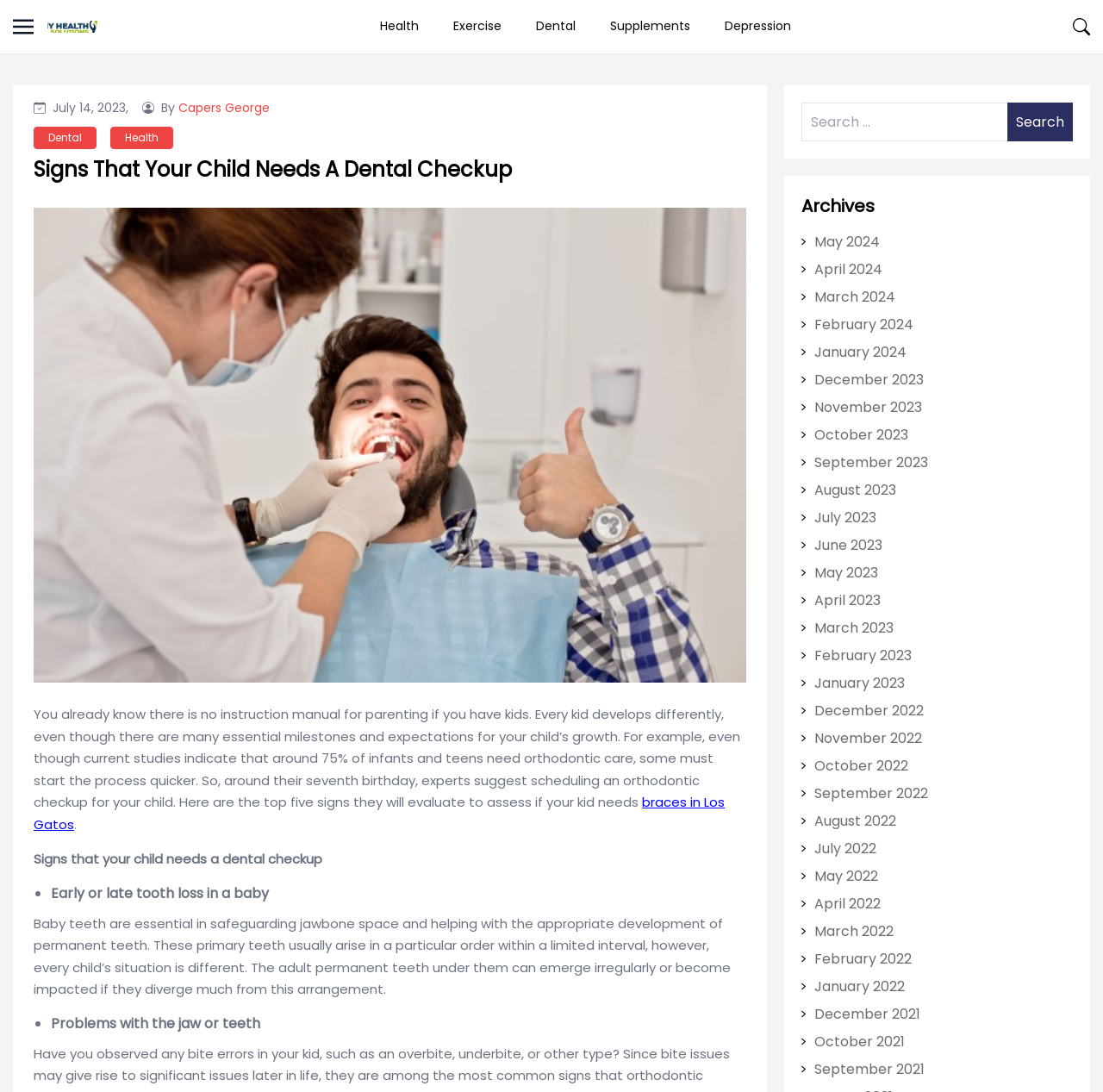Generate a comprehensive description of the webpage content.

This webpage is about dental health, specifically focusing on signs that a child needs a dental checkup. At the top left corner, there is a button with an image, and next to it, a link to "NY Health Solutions" with an image. Below these elements, there are five links to different categories: "Health", "Exercise", "Dental", "Supplements", and "Depression". 

On the top right corner, there is another button with an image. Below it, there is a section with a date "July 14, 2023", followed by the author's name "Capers George" and two links to "Dental" and "Health". 

The main content of the webpage starts with a heading "Signs That Your Child Needs A Dental Checkup". Below the heading, there is a paragraph of text discussing the importance of dental checkups for children. The text mentions that every kid develops differently, and experts suggest scheduling an orthodontic checkup for children around their seventh birthday. 

Following the paragraph, there are five signs that indicate a child needs a dental checkup, each marked with a bullet point. The signs include early or late tooth loss in a baby, problems with the jaw or teeth, and others. 

On the right side of the webpage, there is a search bar with a button labeled "Search". Below the search bar, there is a section titled "Archives" with links to different months and years, from May 2024 to October 2021.